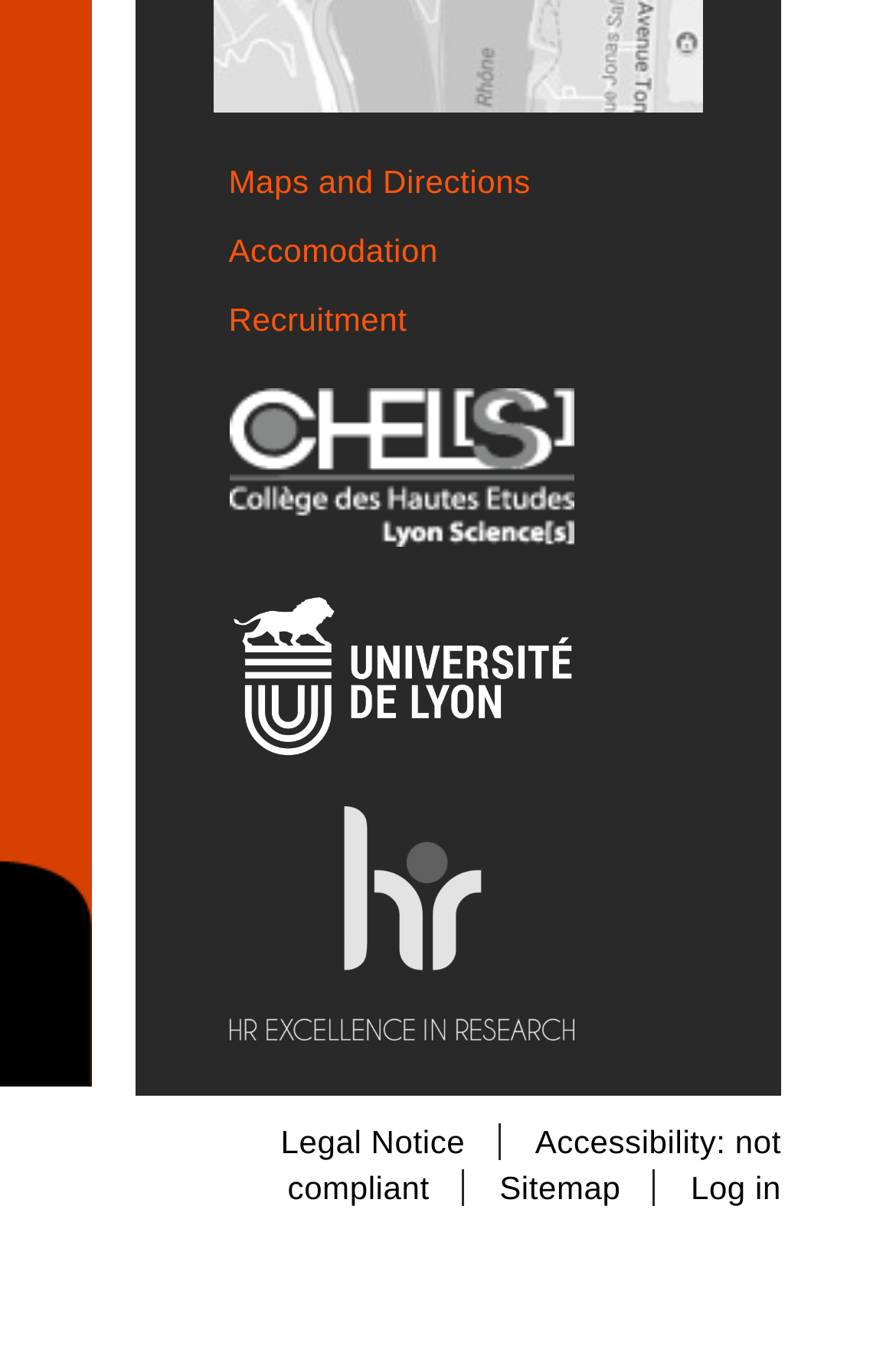Locate the UI element described as follows: "Skip to main page". Return the bounding box coordinates as four float numbers between 0 and 1 in the order [left, top, right, bottom].

[0.474, 0.995, 0.526, 1.0]